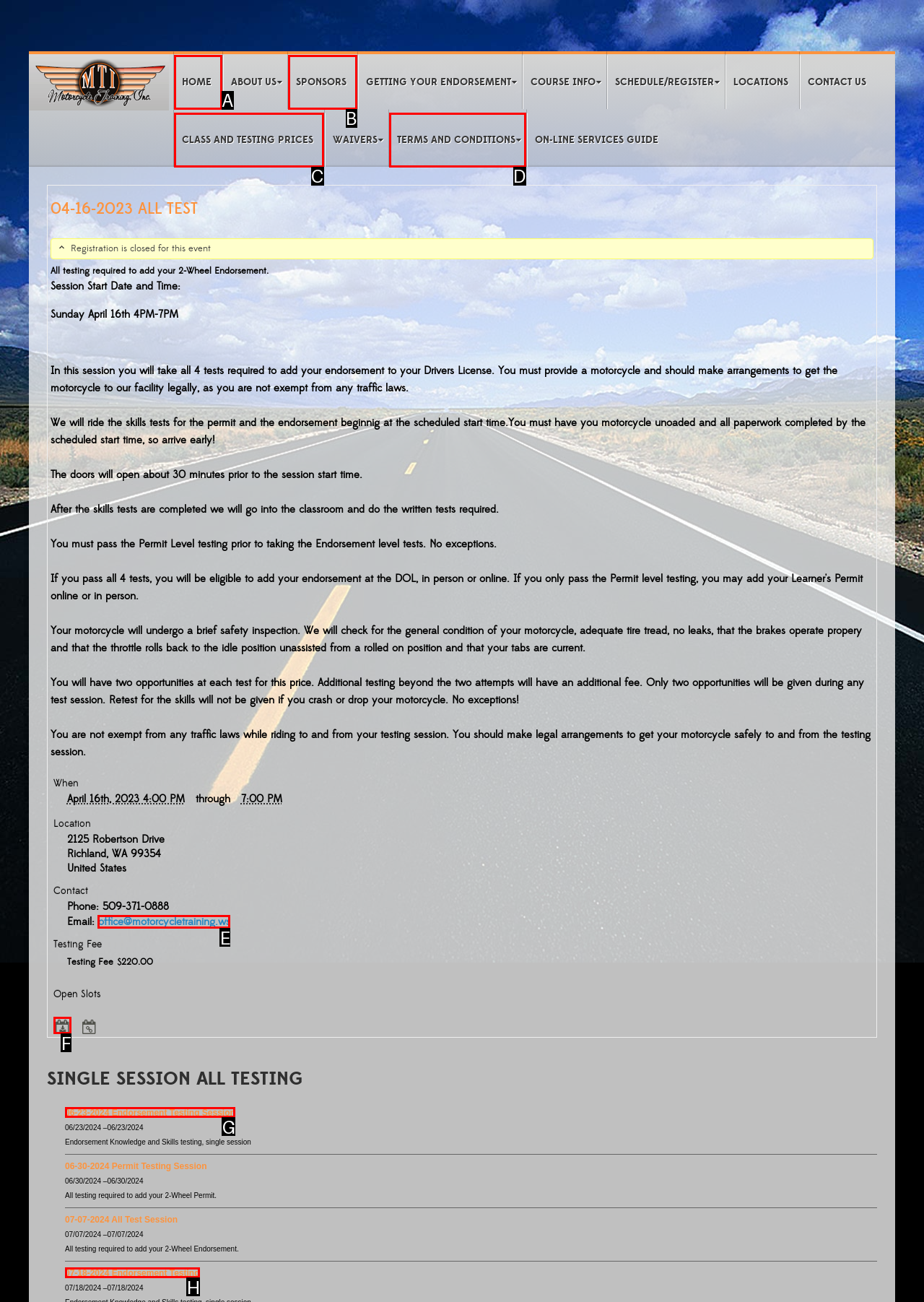Point out the HTML element I should click to achieve the following task: Contact us via office@motorcycletraining.ws Provide the letter of the selected option from the choices.

E